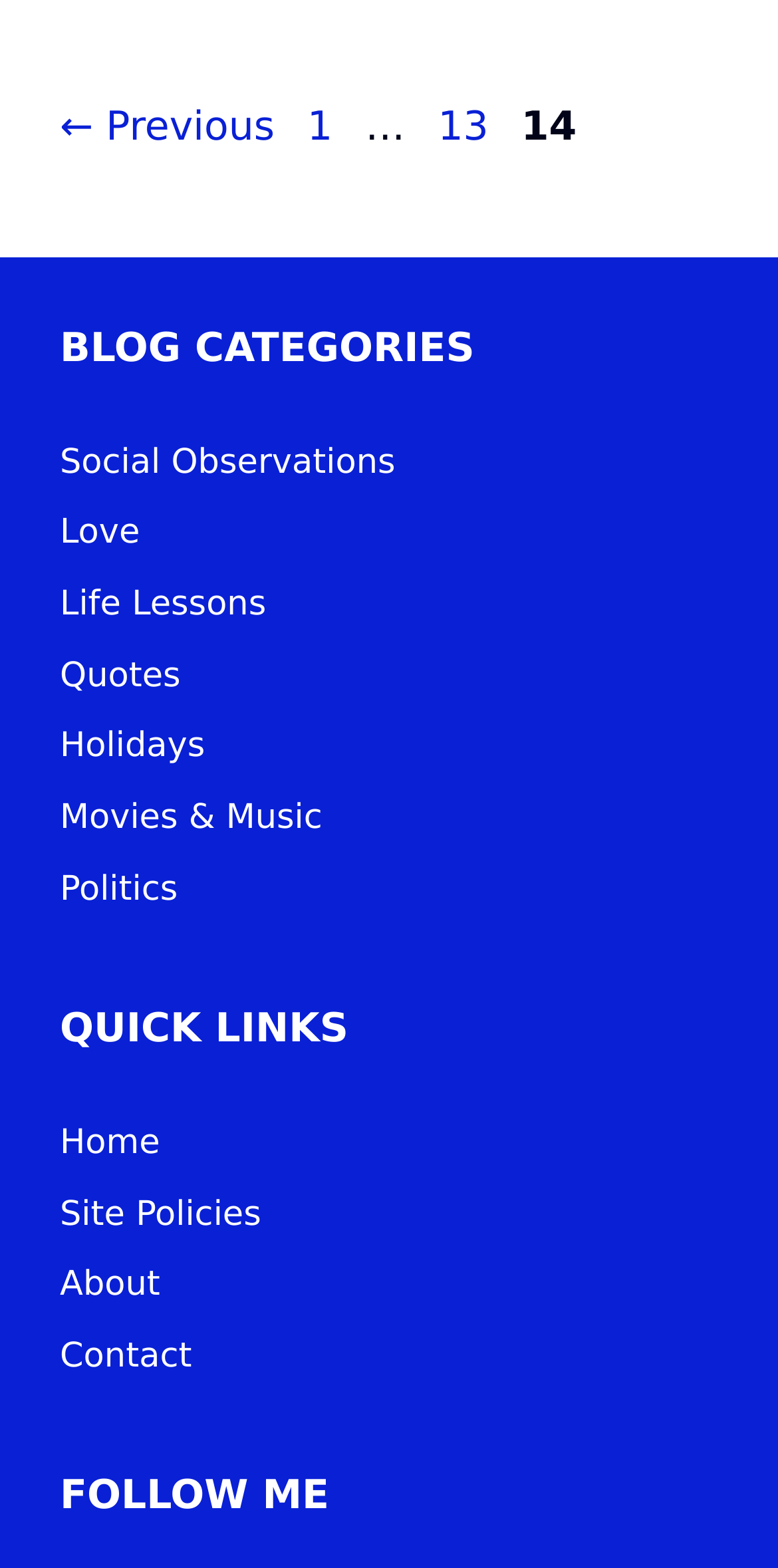Using the information in the image, give a detailed answer to the following question: How many page links are available?

I counted the number of page links available in the navigation section, which includes 'Previous', 'Page 1', ..., 'Page 13', and found 13 links in total.